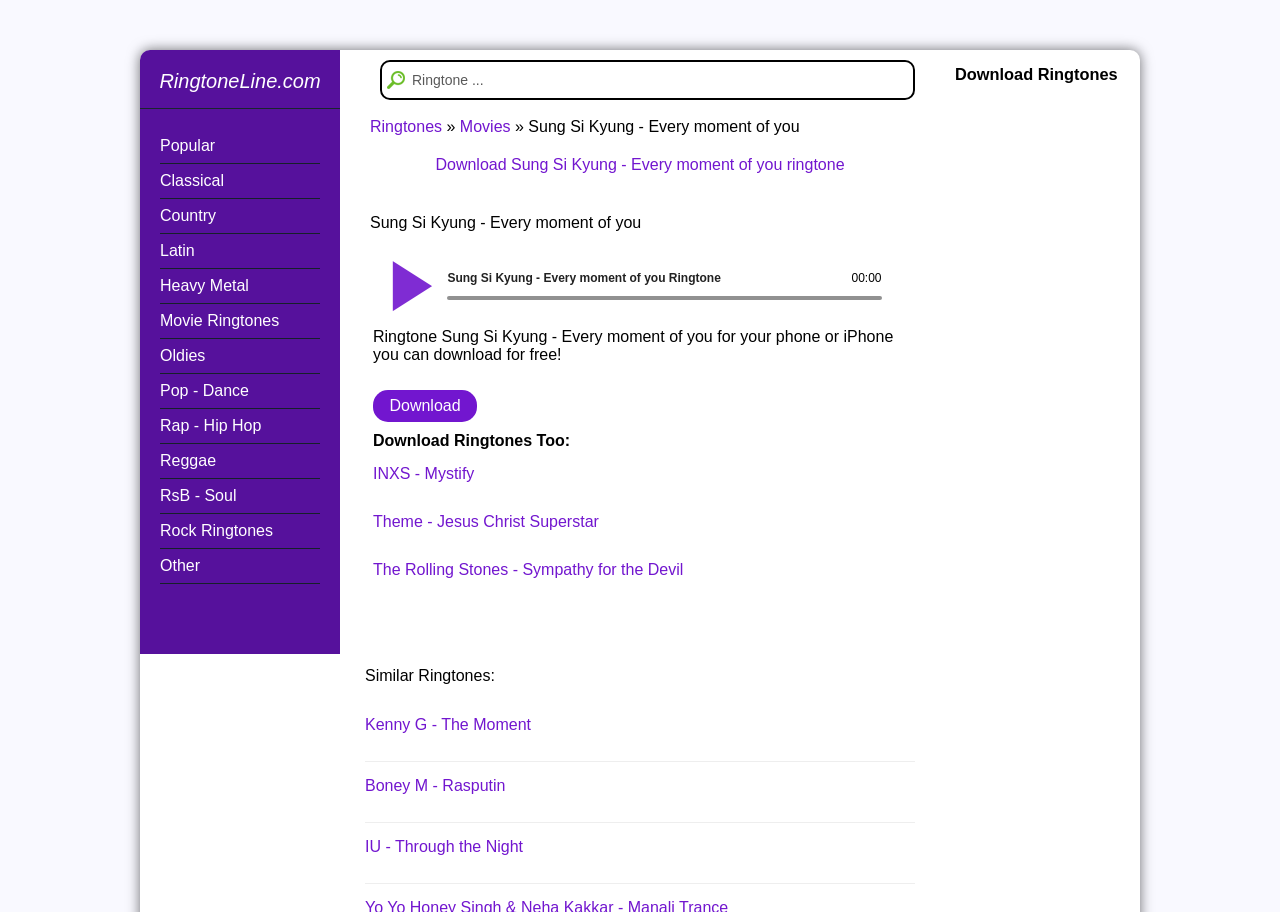What is the name of the first similar ringtone listed?
Examine the image and provide an in-depth answer to the question.

I looked at the section labeled 'Similar Ringtones:' and found the first link element with the text 'Kenny G - The Moment', which is the name of the first similar ringtone listed.